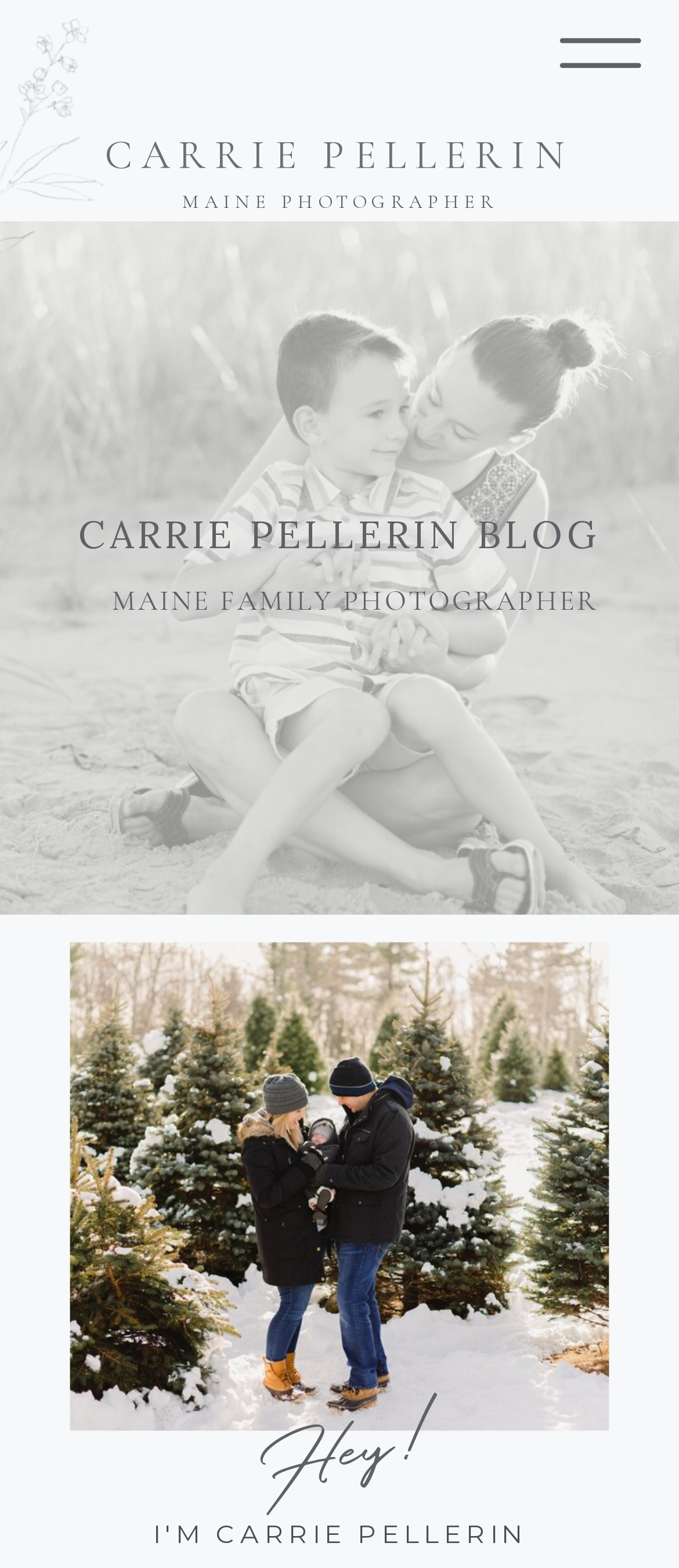By analyzing the image, answer the following question with a detailed response: What is the tone of the greeting on the webpage?

The webpage contains a greeting 'Hey!' which is an informal way of saying hello, indicating a casual and friendly tone.